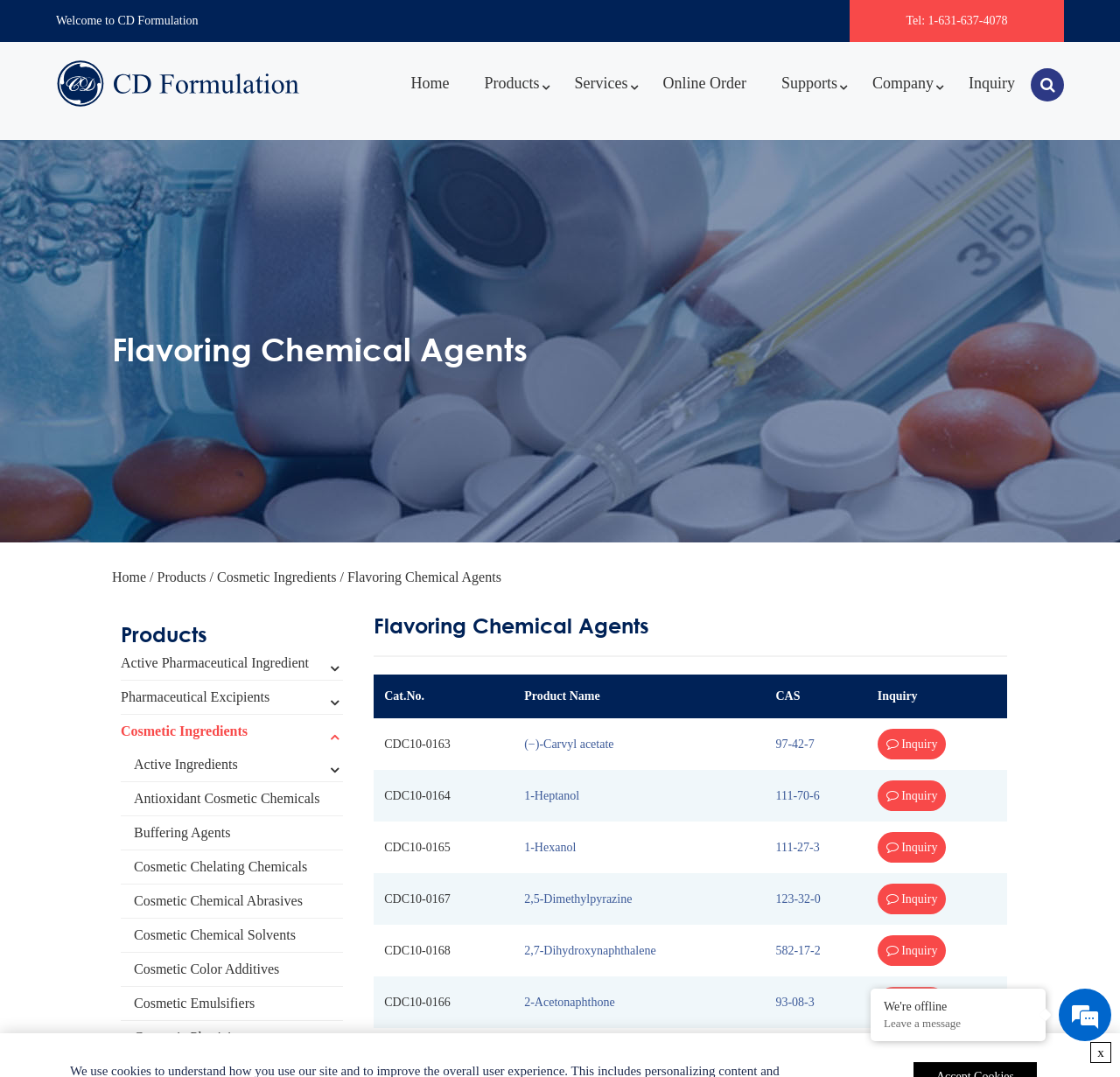Could you locate the bounding box coordinates for the section that should be clicked to accomplish this task: "Click on the 'Home' link".

[0.353, 0.047, 0.415, 0.101]